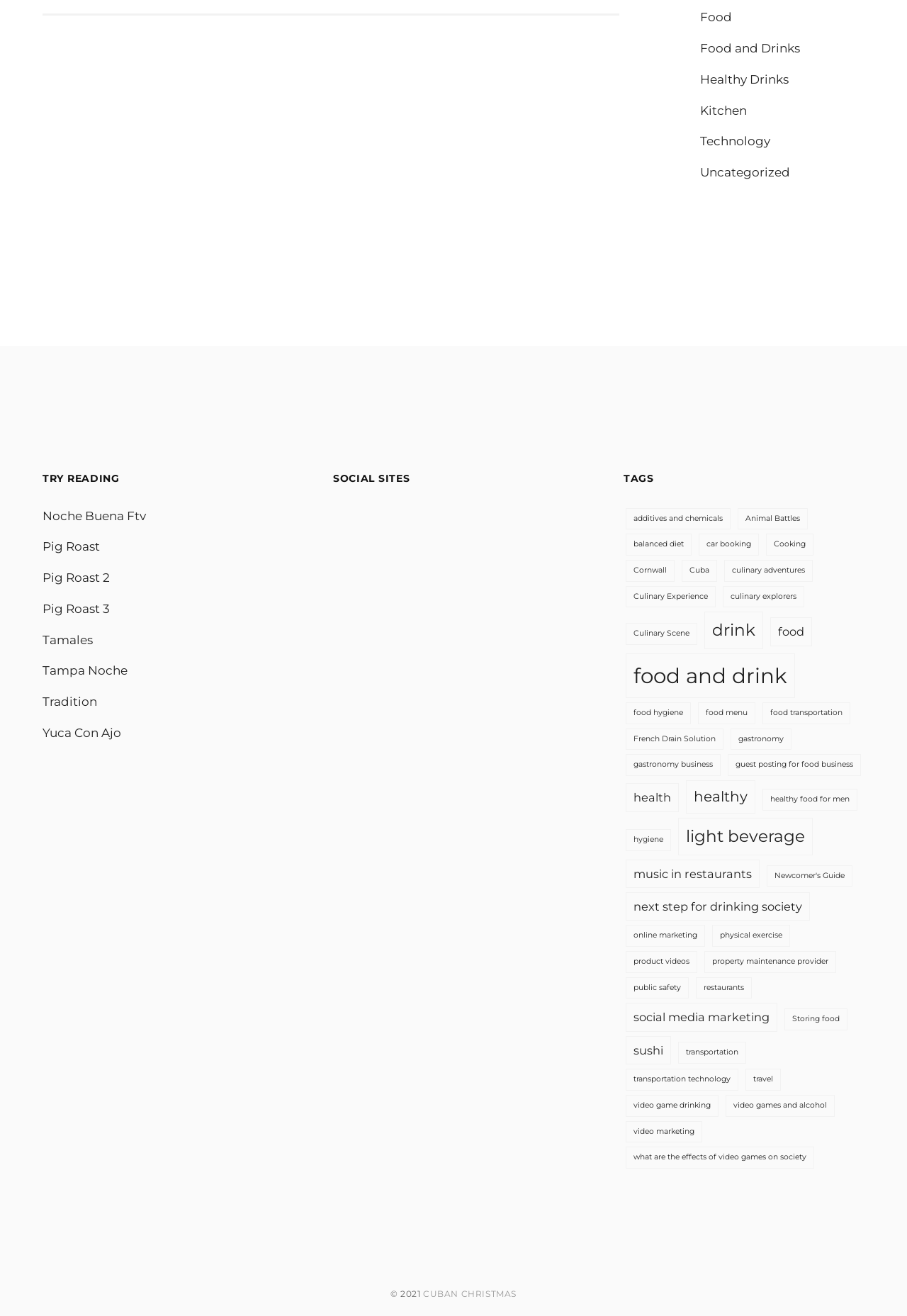Respond concisely with one word or phrase to the following query:
What is the theme of the link 'CUBAN CHRISTMAS'?

Christmas in Cuba